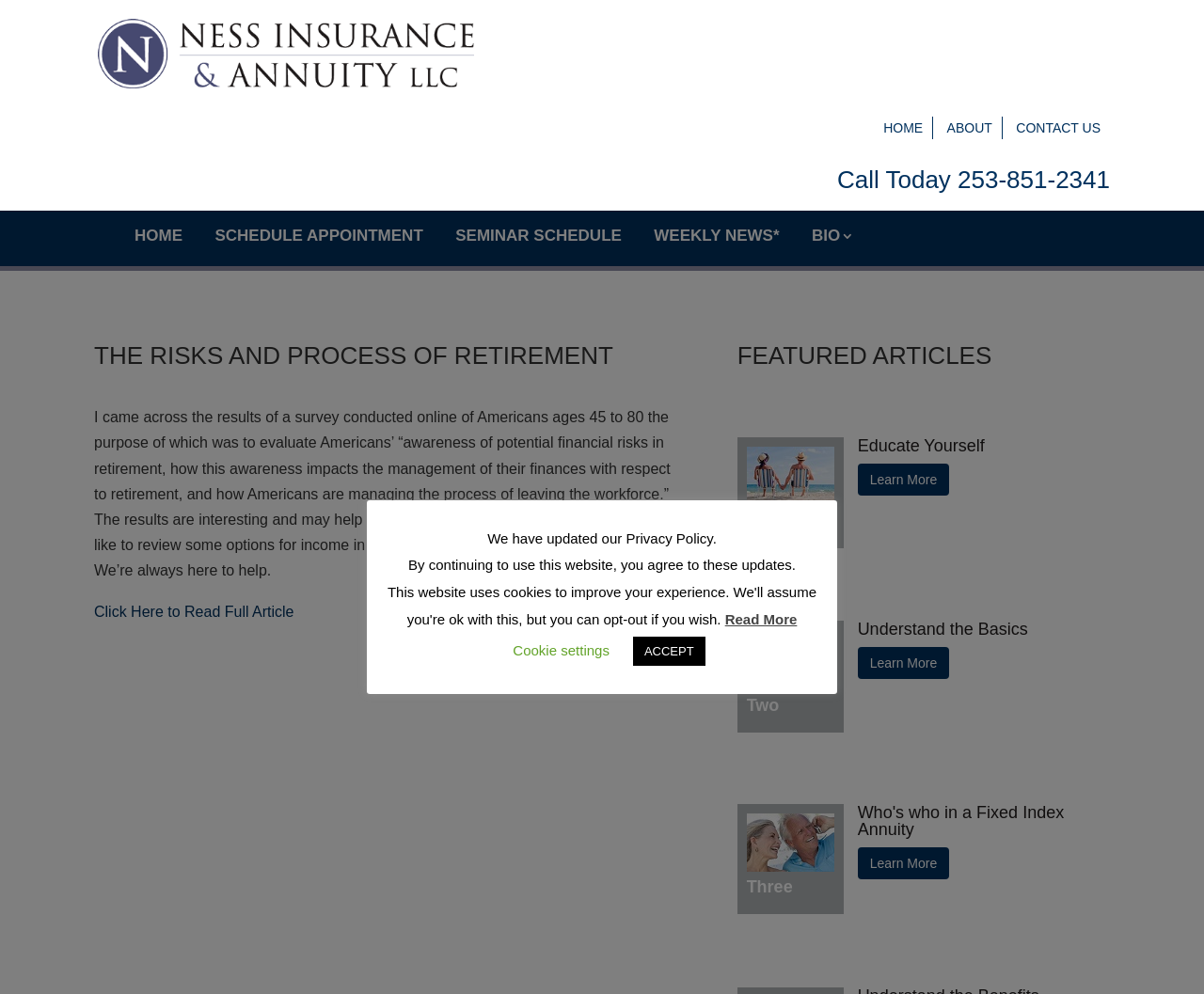Locate the bounding box coordinates of the region to be clicked to comply with the following instruction: "Read the full article". The coordinates must be four float numbers between 0 and 1, in the form [left, top, right, bottom].

[0.078, 0.499, 0.244, 0.515]